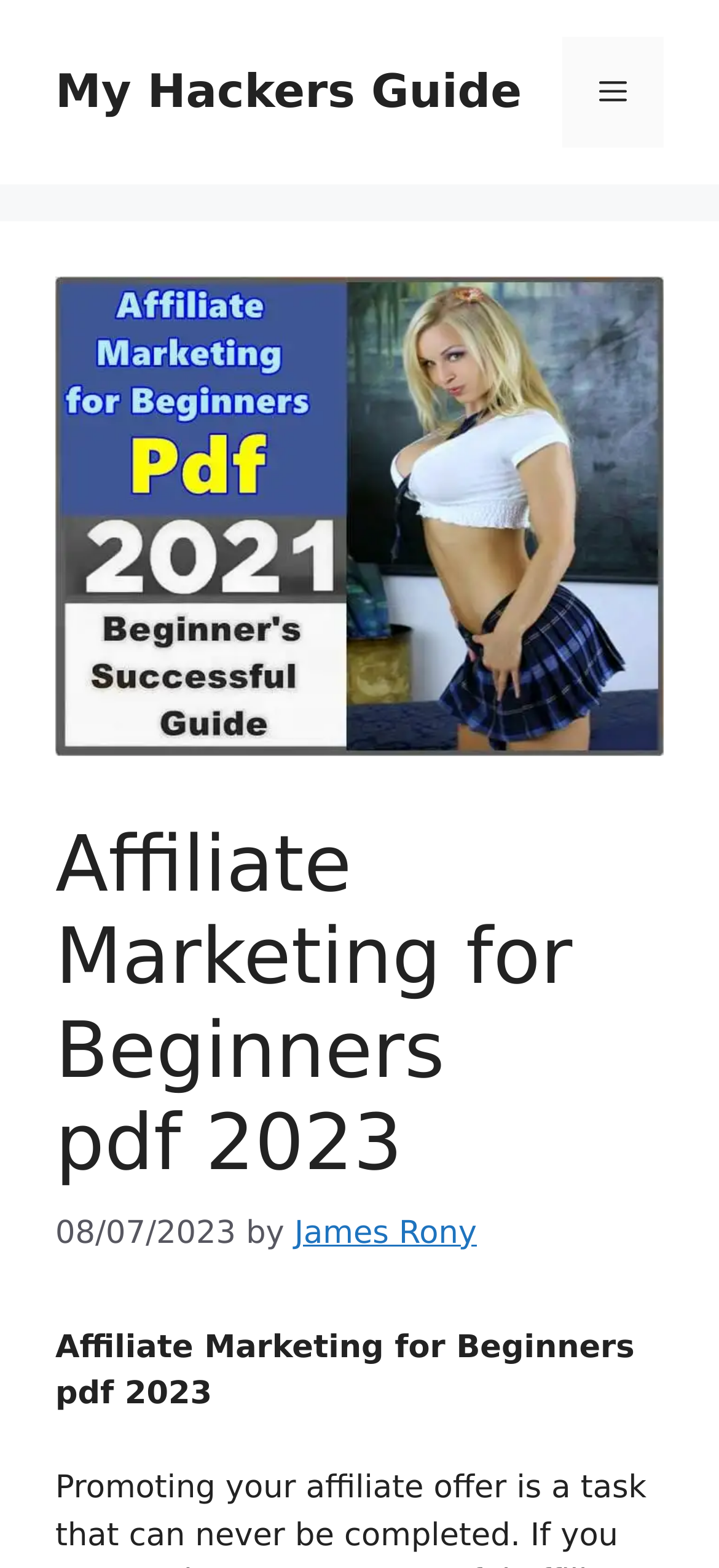Specify the bounding box coordinates (top-left x, top-left y, bottom-right x, bottom-right y) of the UI element in the screenshot that matches this description: Menu

[0.782, 0.024, 0.923, 0.094]